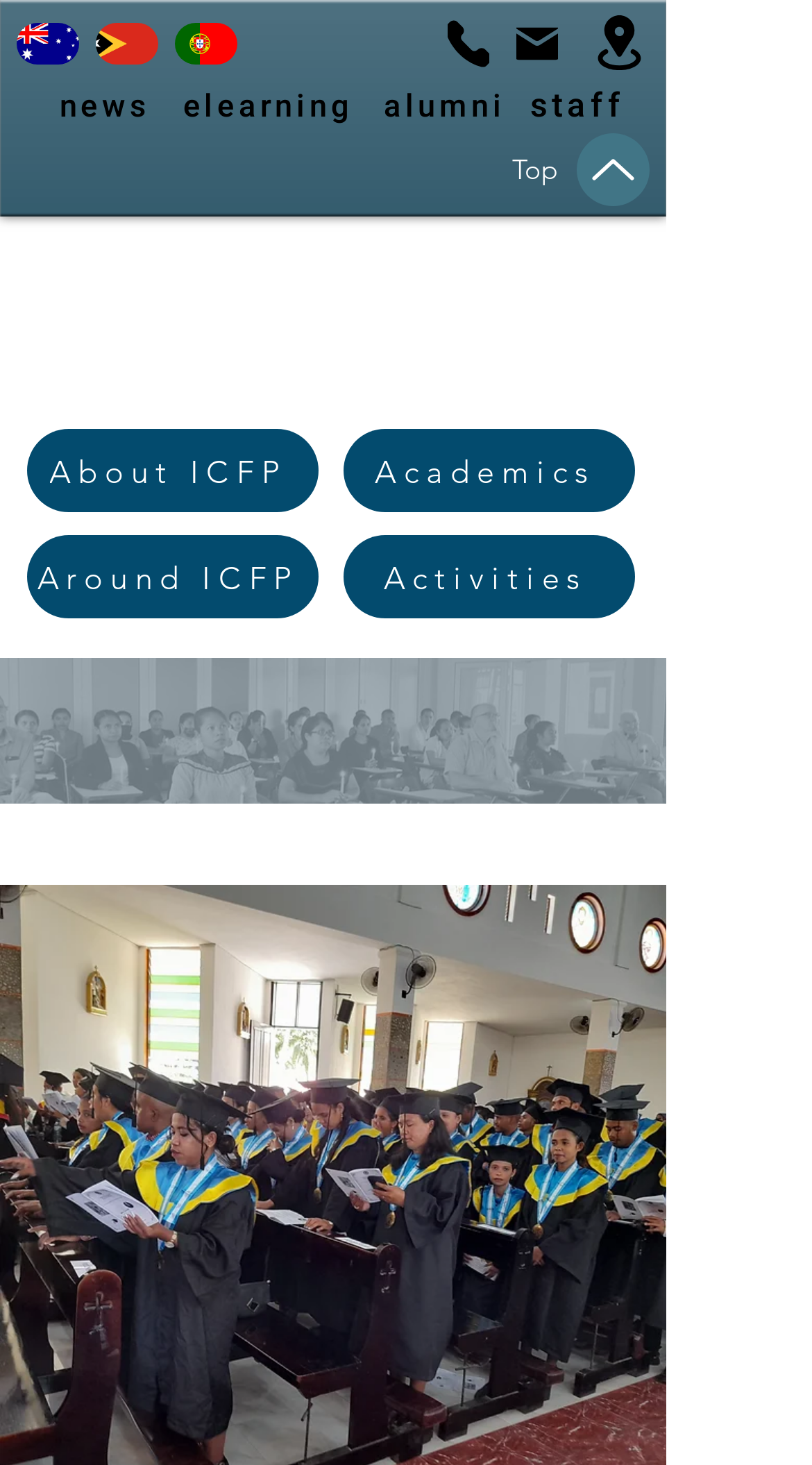Answer in one word or a short phrase: 
How many icons are in the top-right corner?

3